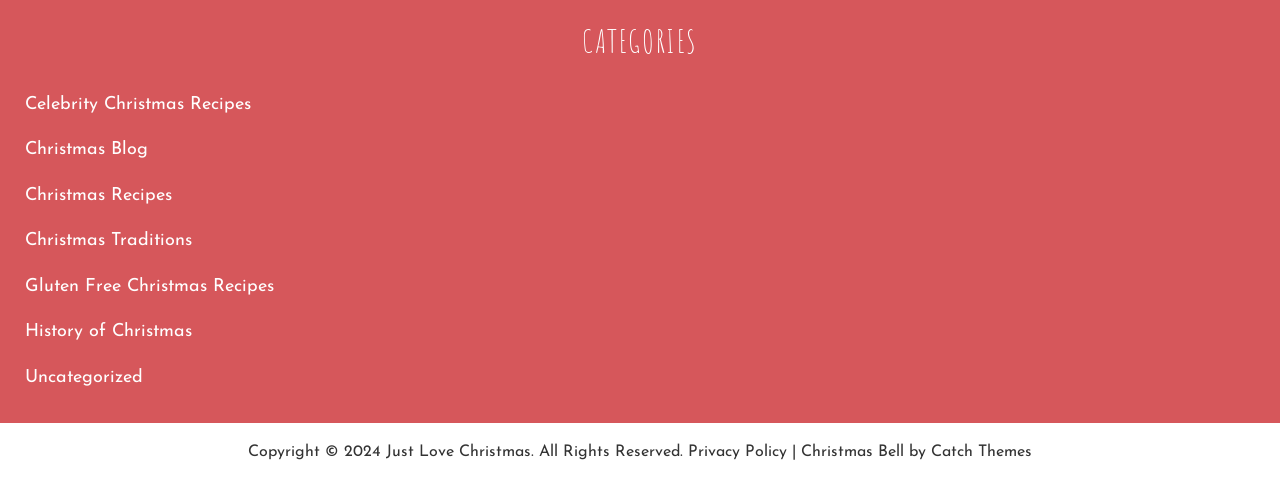Determine the bounding box for the described HTML element: "Gluten Free Christmas Recipes". Ensure the coordinates are four float numbers between 0 and 1 in the format [left, top, right, bottom].

[0.02, 0.563, 0.214, 0.629]